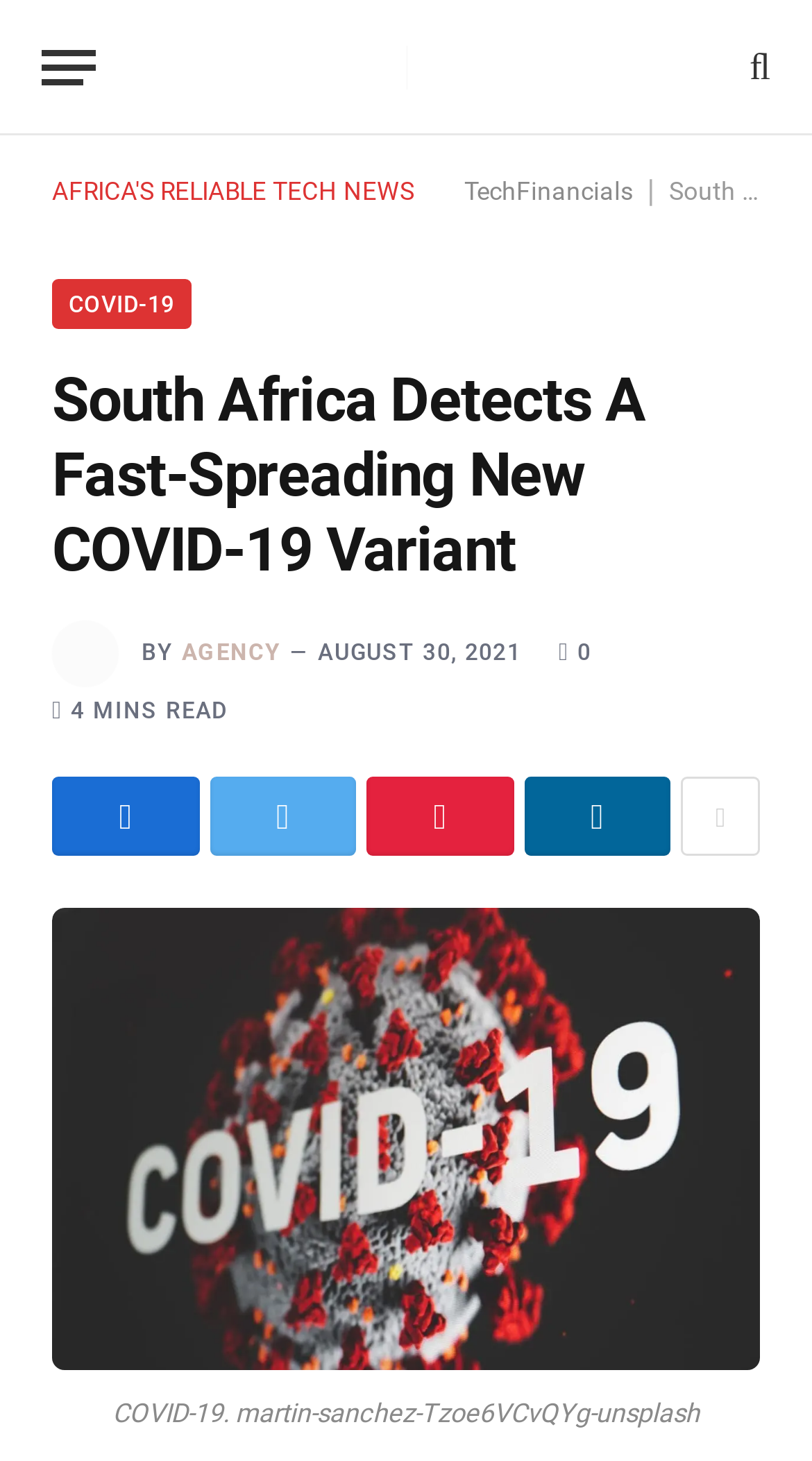Provide a thorough description of this webpage.

The webpage is about a news article discussing the detection of a new COVID-19 variant in South Africa. At the top left corner, there is a button labeled "Menu". Next to it, there is a link to "TechFinancials" accompanied by an image with the same name. On the top right corner, there is another link with a search icon.

Below the top section, there is a main heading that reads "South Africa Detects A Fast-Spreading New COVID-19 Variant". To the left of the heading, there is a link to "COVID-19" and an image labeled "Agency". The author's name "AGENCY" is mentioned, followed by the publication date "AUGUST 30, 2021". There is also an indication of the reading time, "4 MINS READ".

The article content is not explicitly described in the accessibility tree, but there are several social media links and icons, including Facebook, Twitter, LinkedIn, and others, placed horizontally below the article's metadata. At the bottom of the page, there is another link to "COVID-19" accompanied by a large image related to the topic. The image has a caption "COVID-19. martin-sanchez-Tzoe6VCvQYg-unsplash".